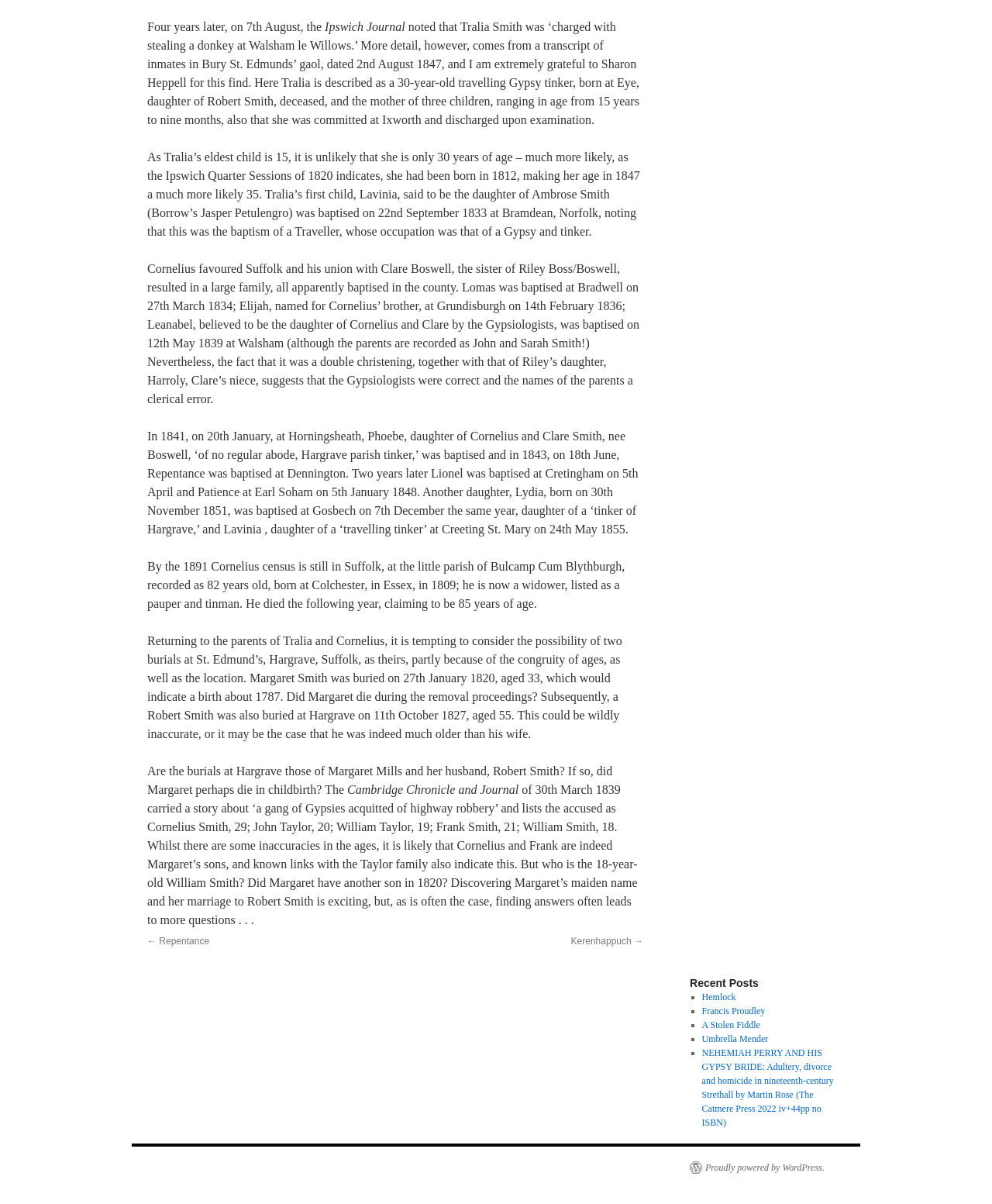Please locate the bounding box coordinates of the element that should be clicked to complete the given instruction: "Click the link '← Repentance'".

[0.148, 0.777, 0.211, 0.786]